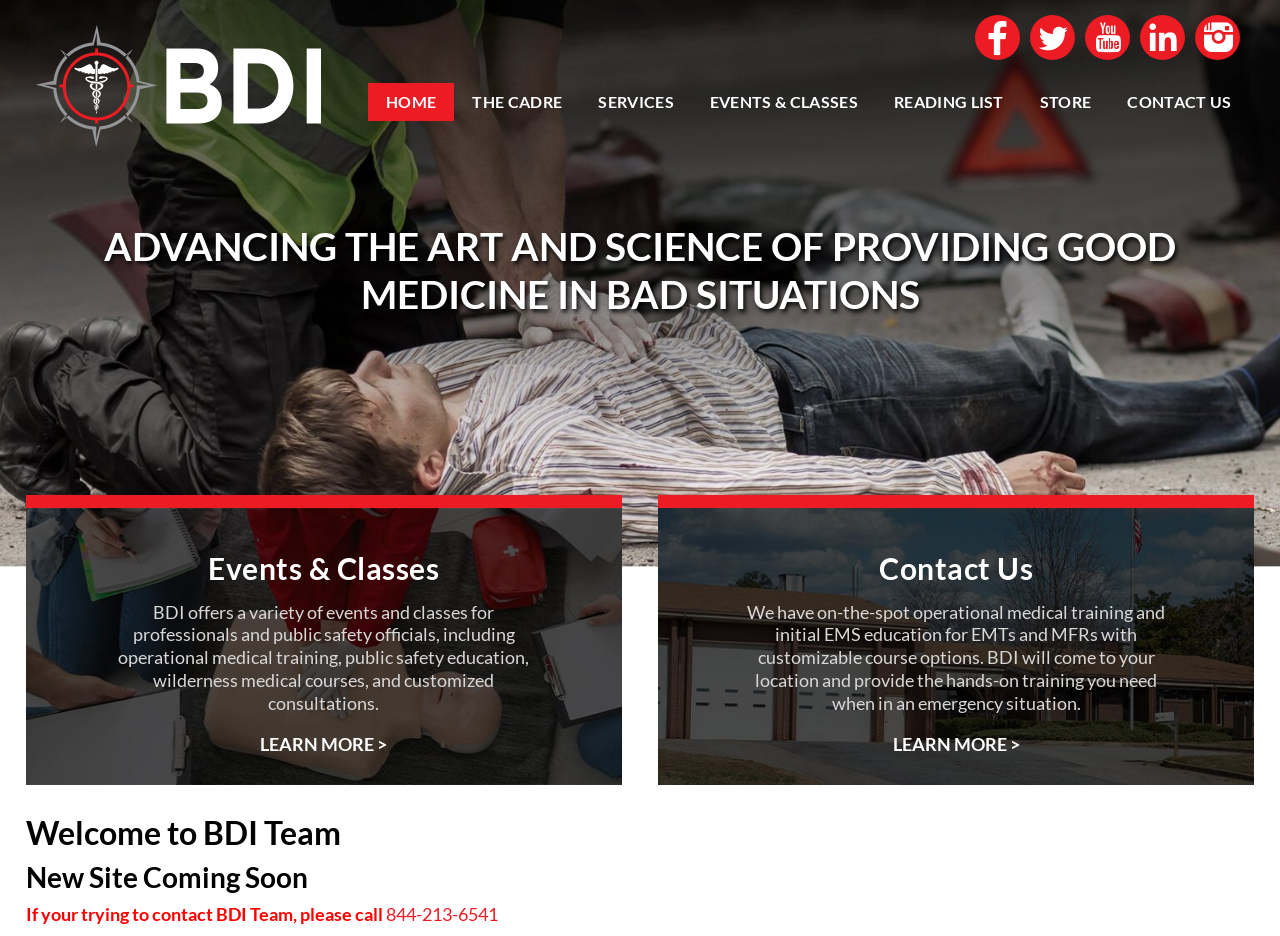Determine the primary headline of the webpage.

Welcome to BDI Team